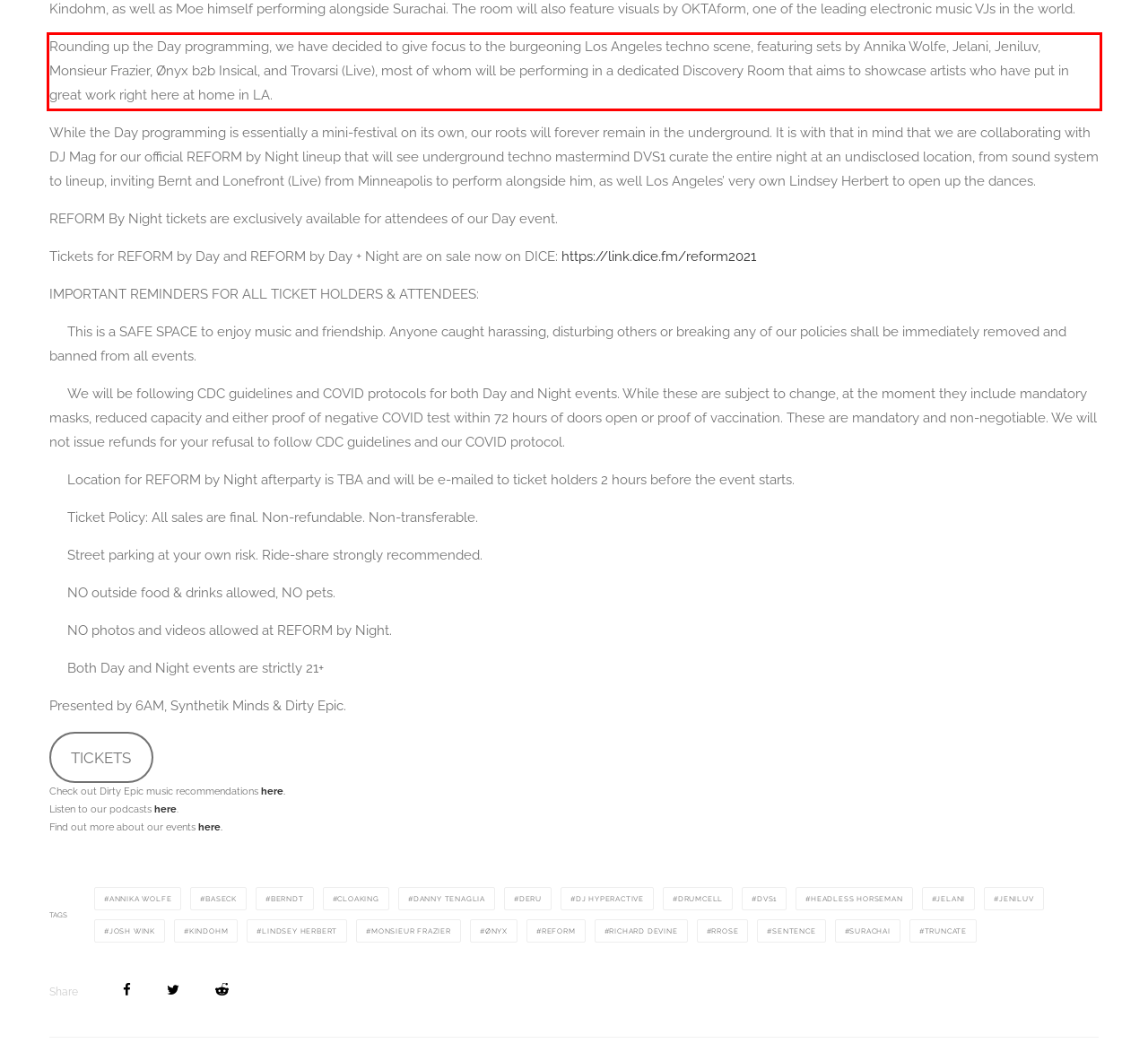Using the provided screenshot, read and generate the text content within the red-bordered area.

Rounding up the Day programming, we have decided to give focus to the burgeoning Los Angeles techno scene, featuring sets by Annika Wolfe, Jelani, Jeniluv, Monsieur Frazier, Ønyx b2b Insical, and Trovarsi (Live), most of whom will be performing in a dedicated Discovery Room that aims to showcase artists who have put in great work right here at home in LA.